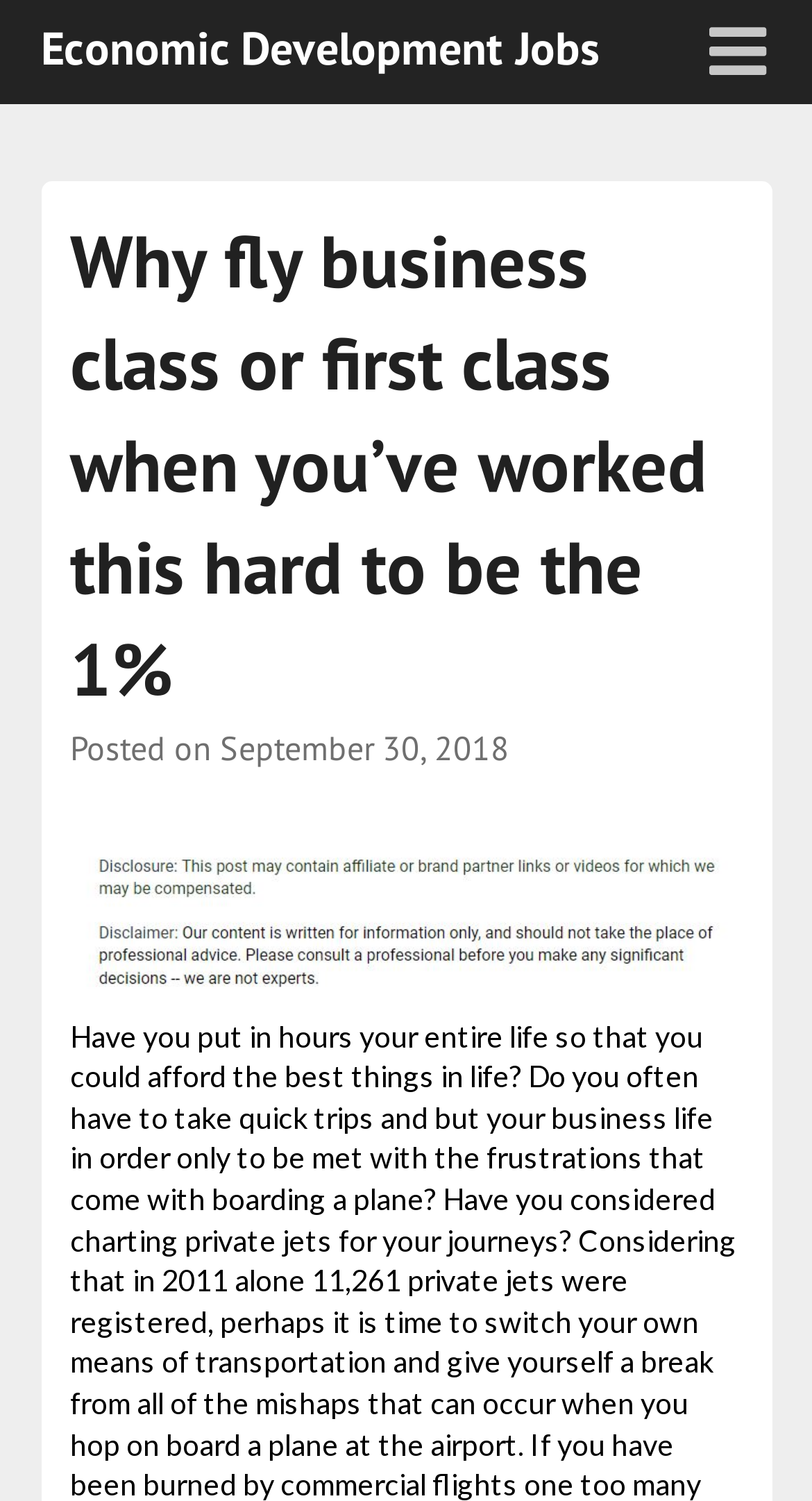Please find and provide the title of the webpage.

Why fly business class or first class when you’ve worked this hard to be the 1%